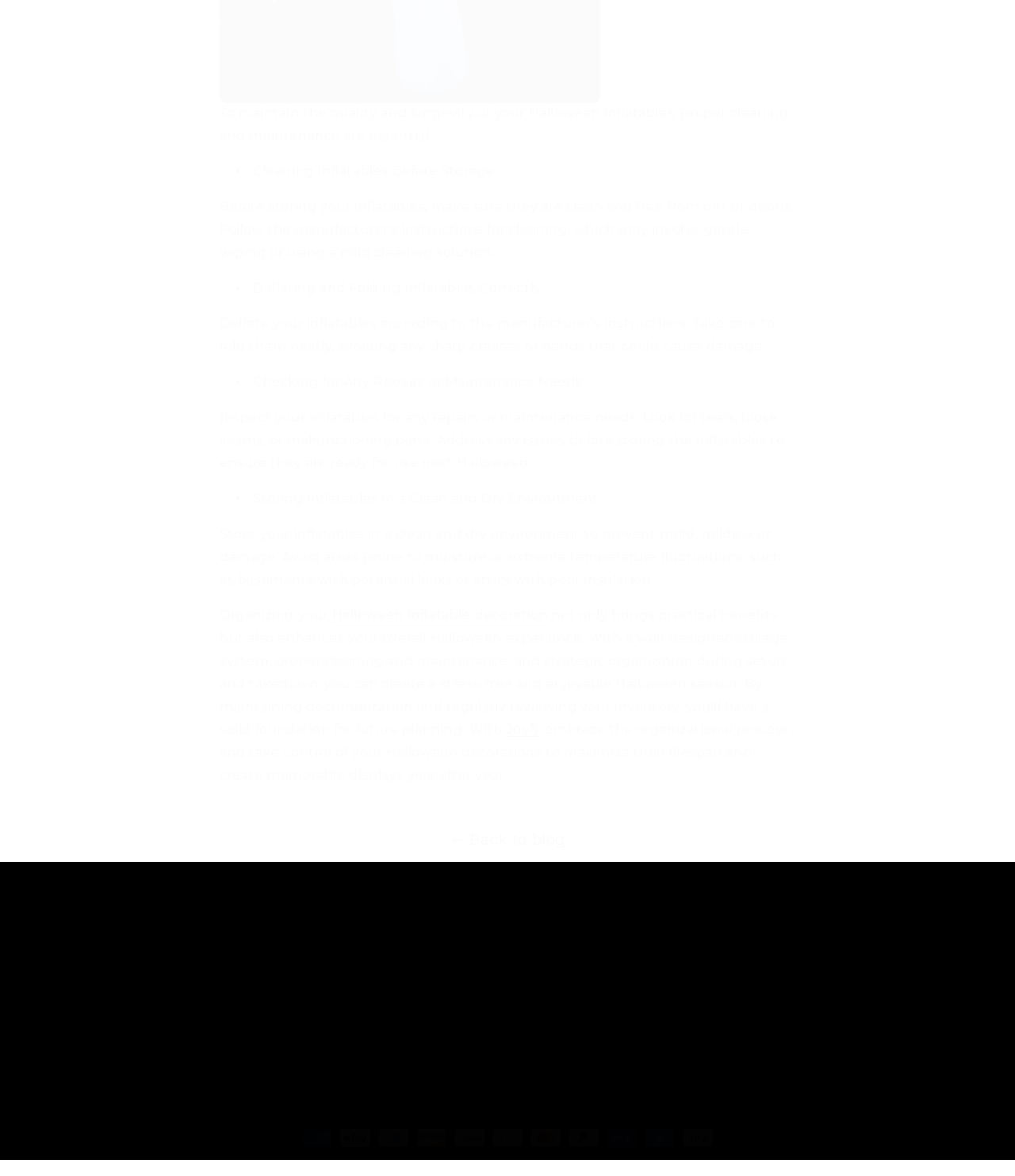Pinpoint the bounding box coordinates of the area that must be clicked to complete this instruction: "Click on 'Halloween inflatable decoration'".

[0.327, 0.517, 0.54, 0.53]